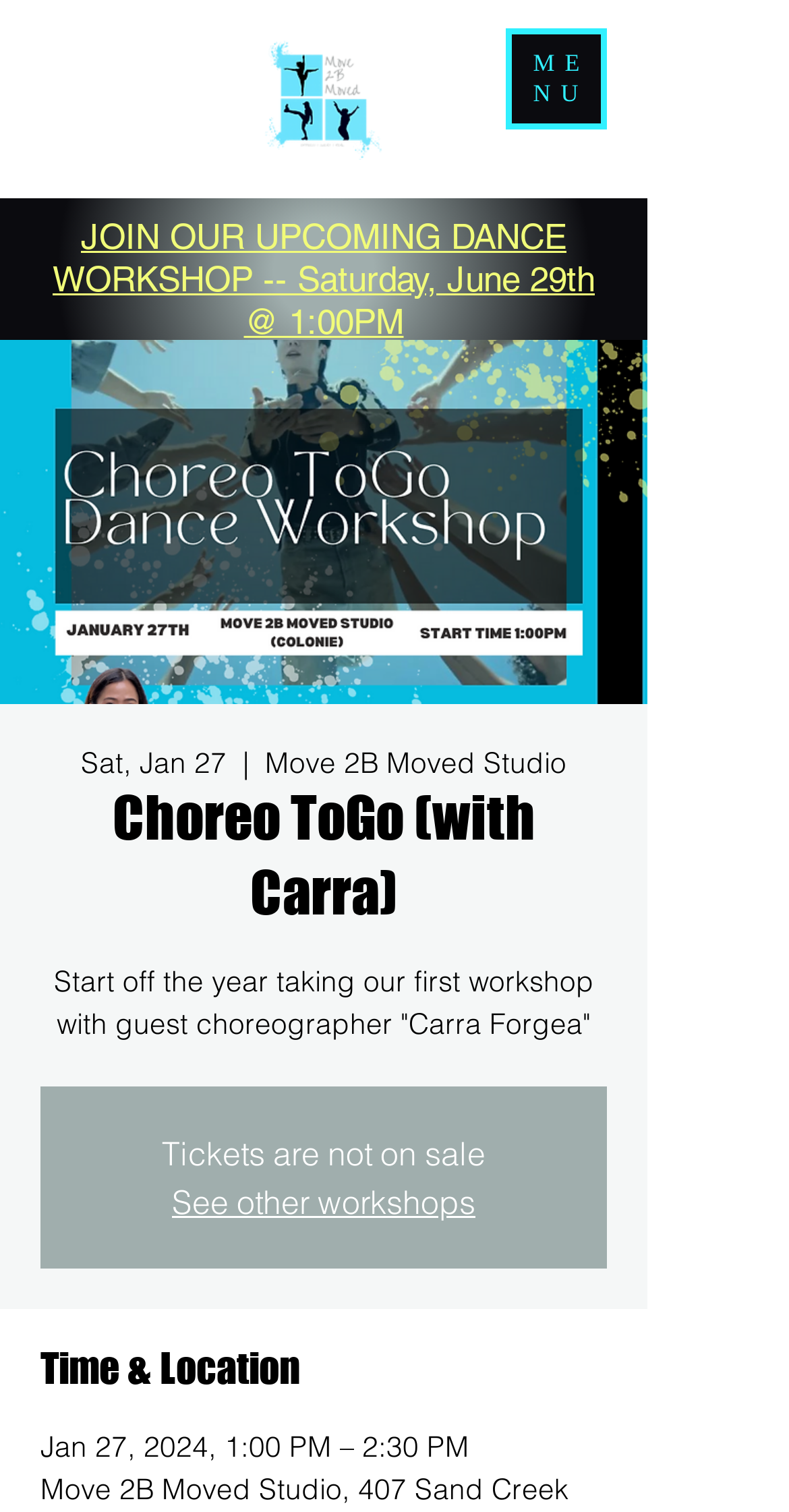For the given element description aria-label="Search..." name="q" placeholder="Search...", determine the bounding box coordinates of the UI element. The coordinates should follow the format (top-left x, top-left y, bottom-right x, bottom-right y) and be within the range of 0 to 1.

[0.155, 0.241, 0.669, 0.294]